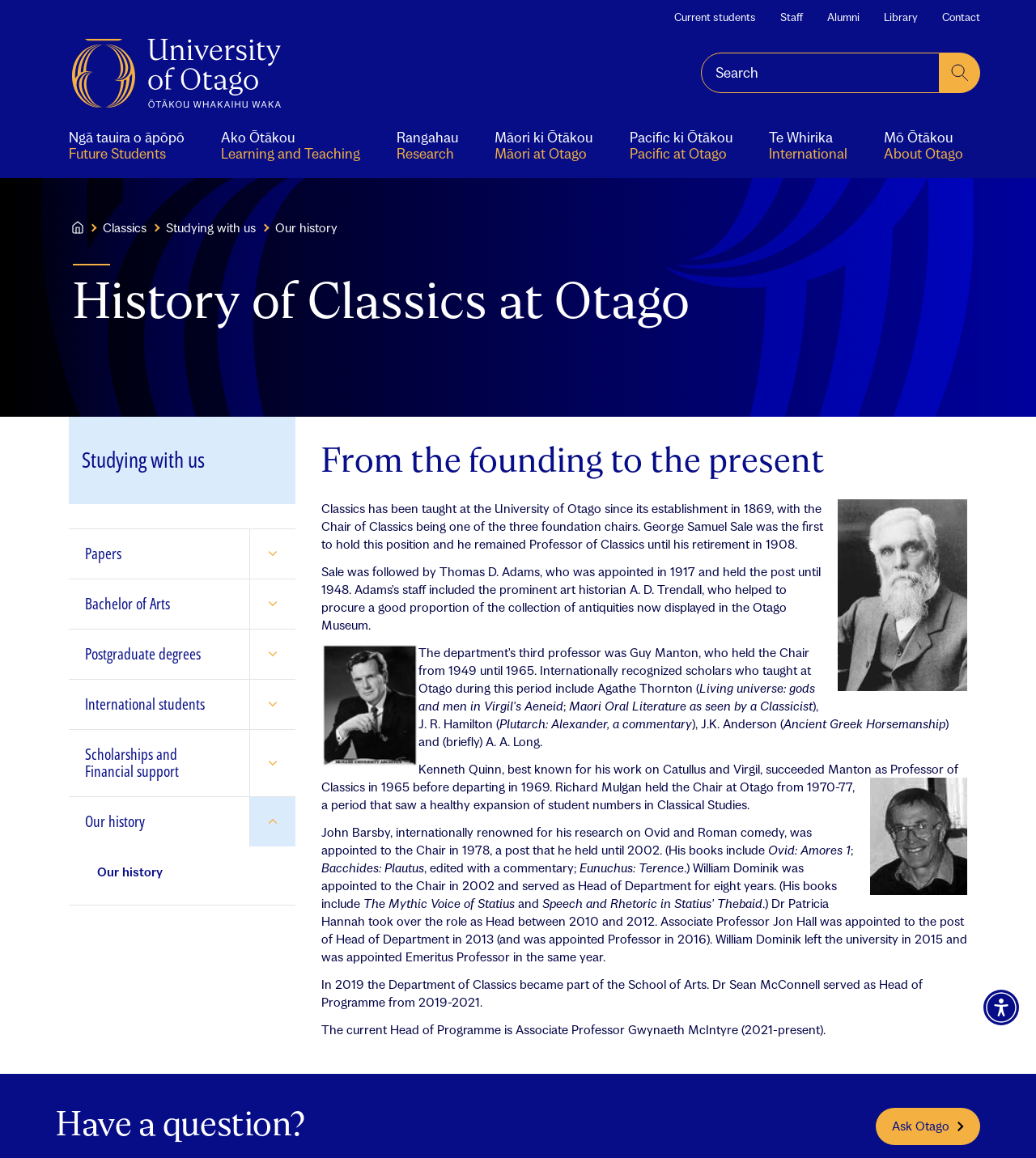Please identify the coordinates of the bounding box that should be clicked to fulfill this instruction: "Expand 'Papers'".

[0.241, 0.457, 0.285, 0.499]